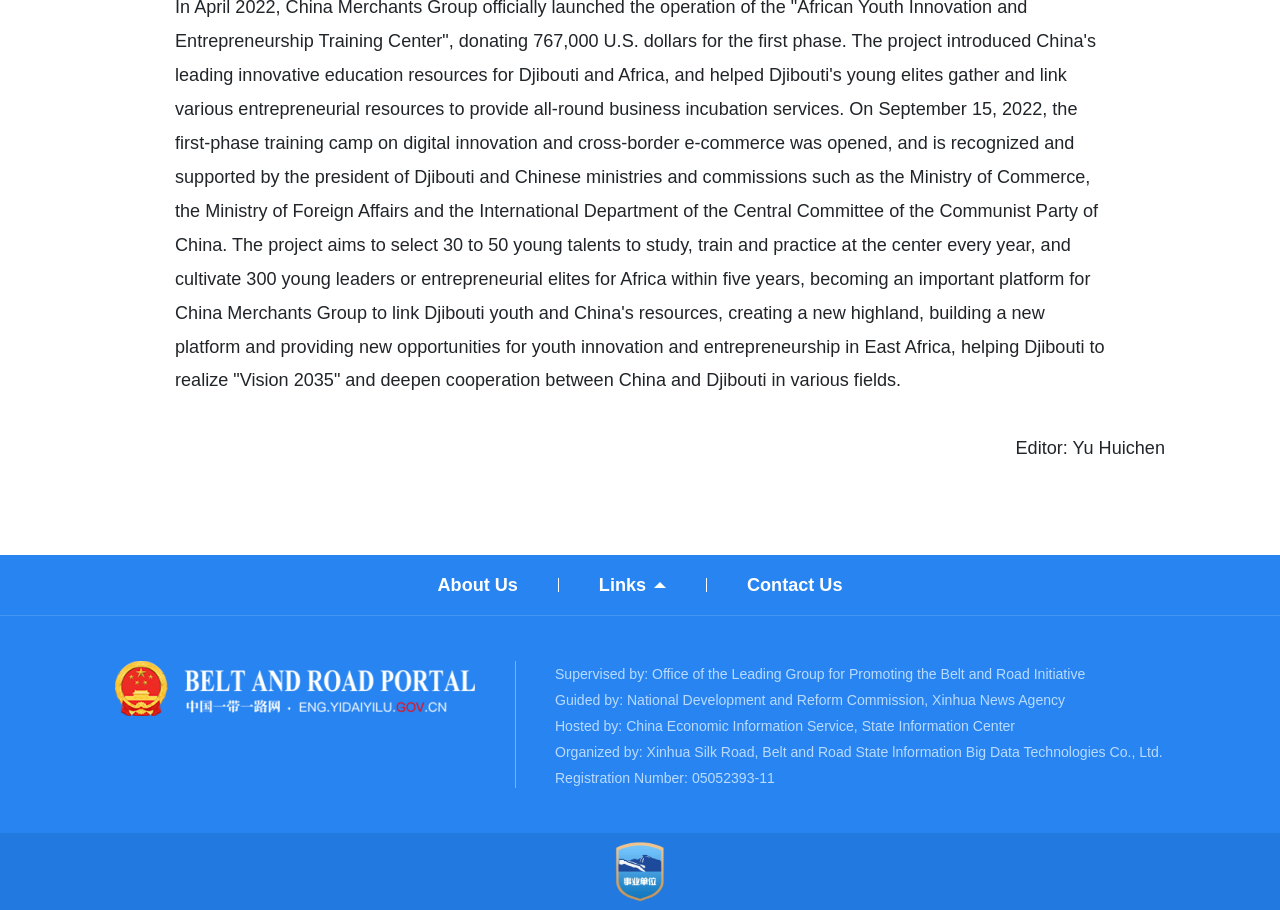Identify the bounding box coordinates of the clickable region to carry out the given instruction: "Click Contact Us".

[0.584, 0.628, 0.658, 0.658]